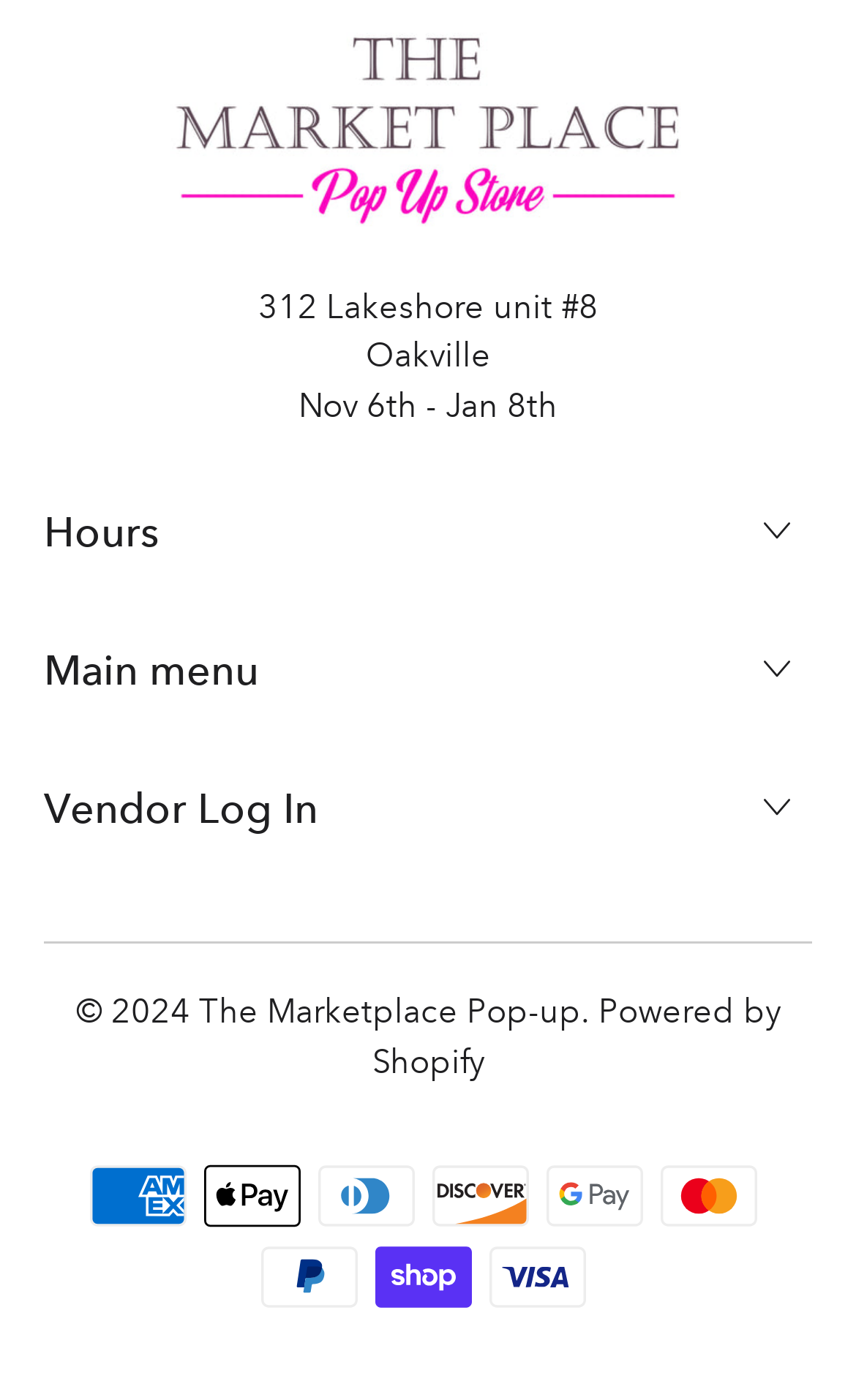Predict the bounding box of the UI element that fits this description: "The Marketplace Pop-up".

[0.232, 0.709, 0.678, 0.737]